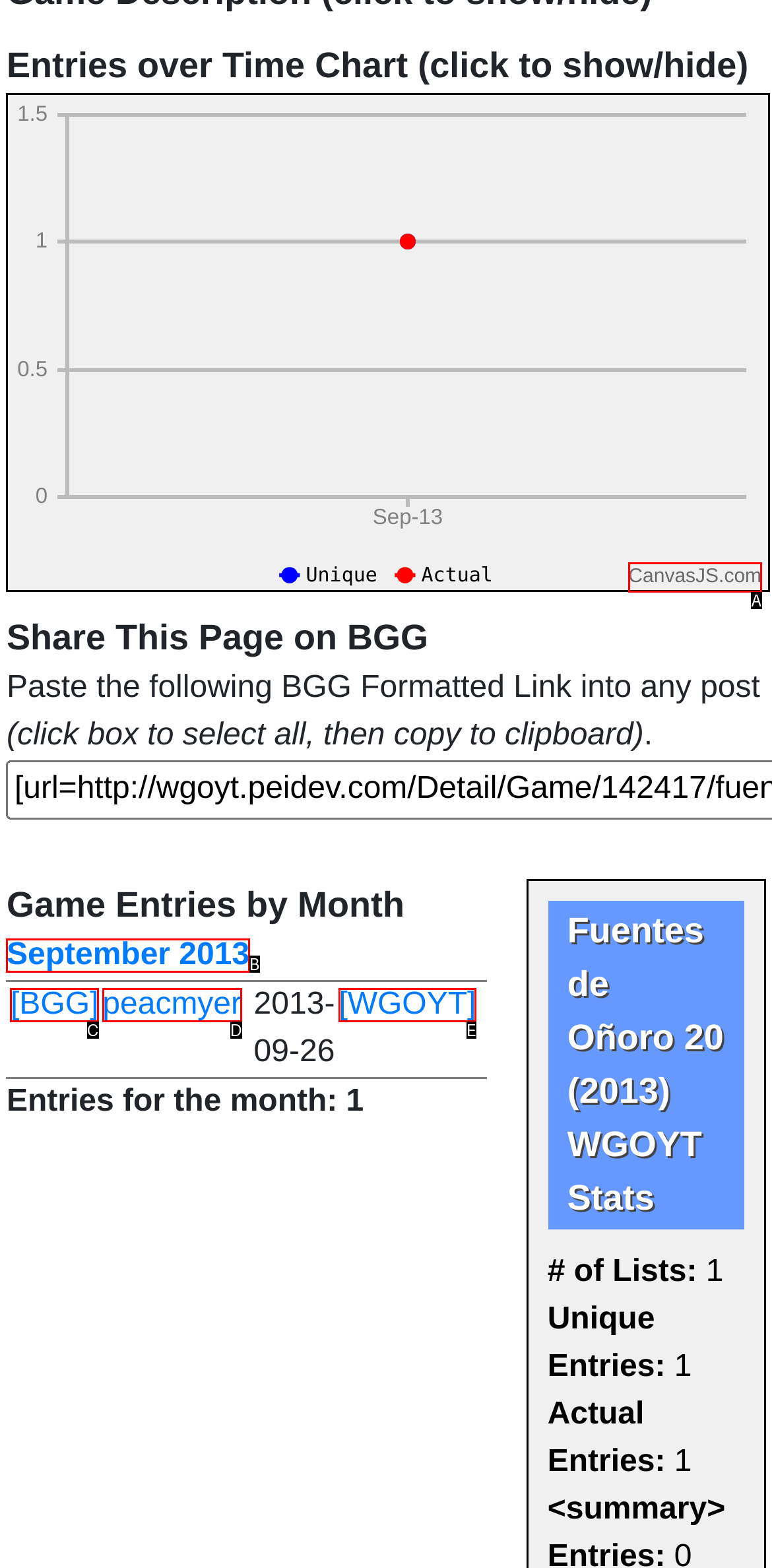Based on the description: September 2013, find the HTML element that matches it. Provide your answer as the letter of the chosen option.

B